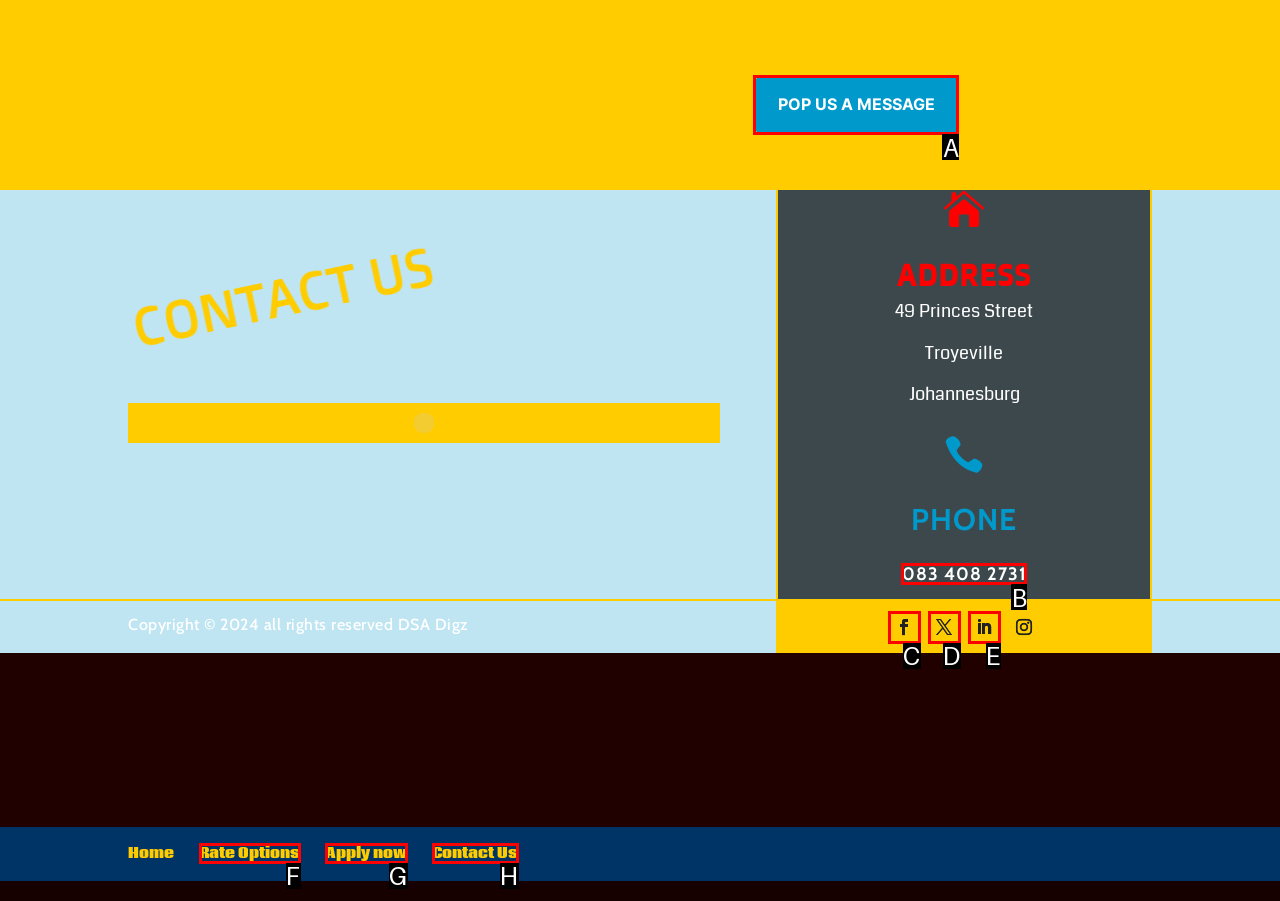Indicate the UI element to click to perform the task: Click the '083 408 2731' link. Reply with the letter corresponding to the chosen element.

B